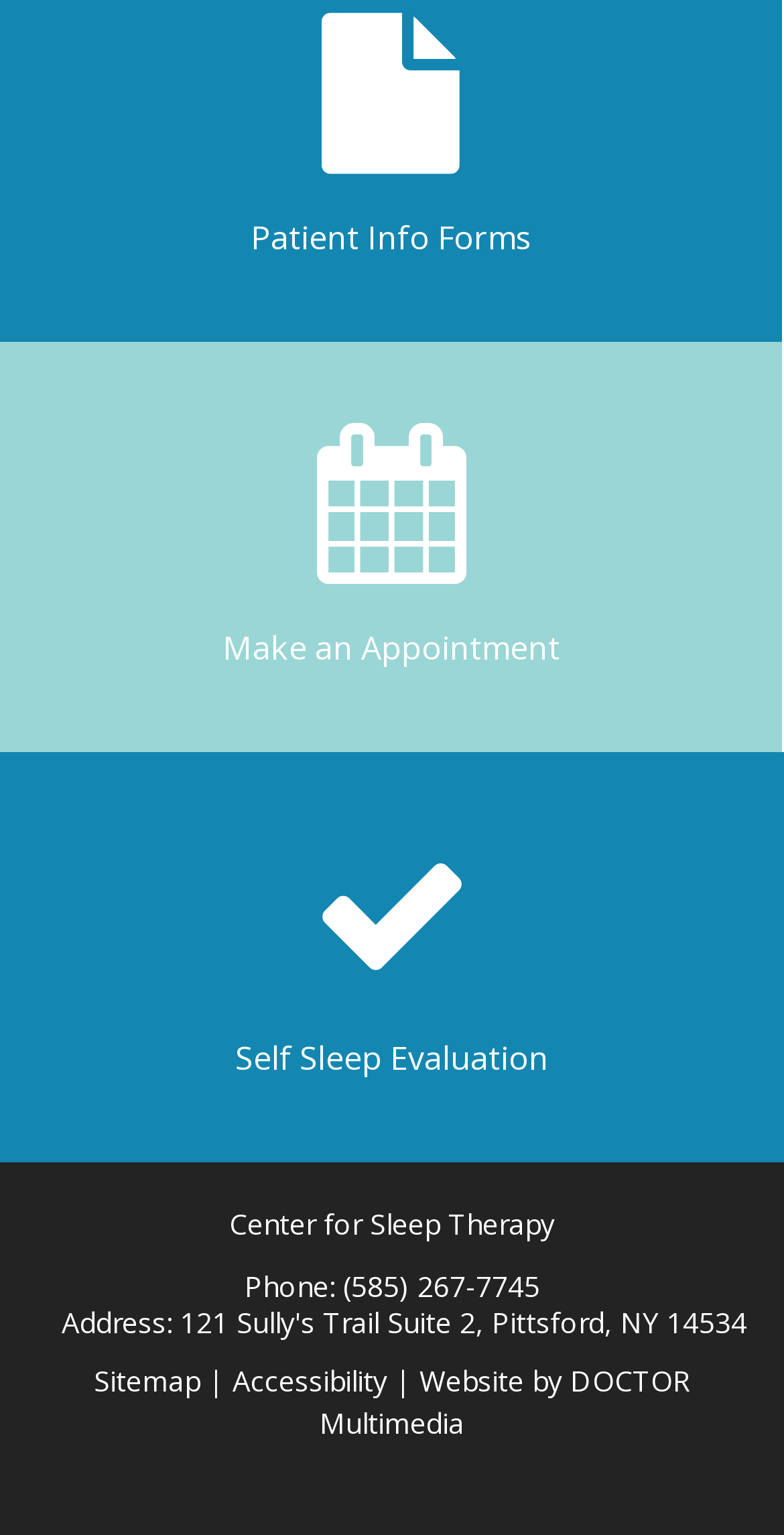What is the address of the center?
Please interpret the details in the image and answer the question thoroughly.

I found the address of the center by looking at the contentinfo section of the webpage, where I found a link element with the text '121 Sully's Trail Suite 2, Pittsford, NY 14534' next to a StaticText element with the text 'Address:'.